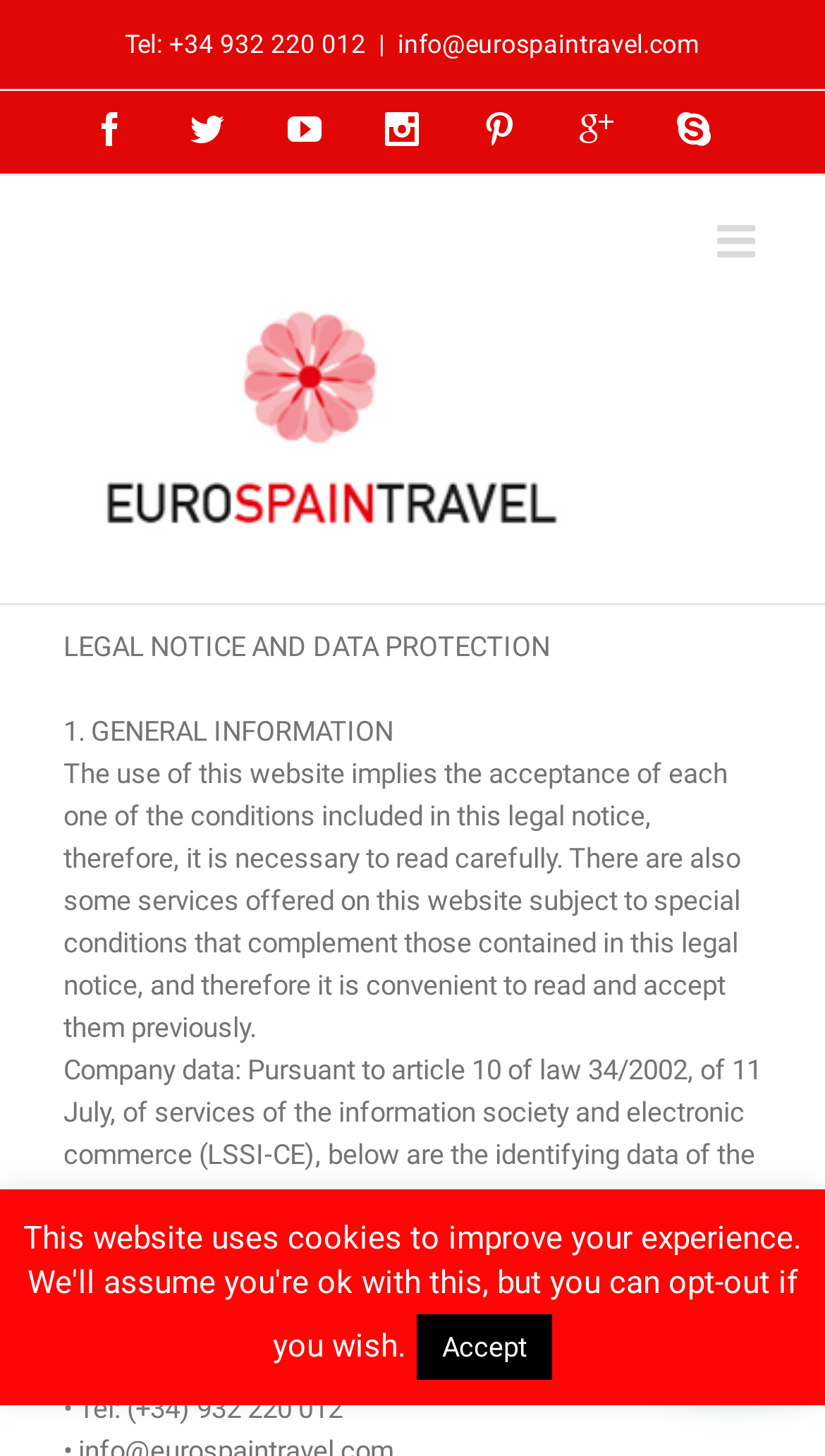Refer to the image and offer a detailed explanation in response to the question: What is the address of Euro Spain Travel?

The company data section of the webpage provides the address of Euro Spain Travel, which is C/Farigola, 4. U.Fontpinea. Pallejà. 08753.Barcelona.